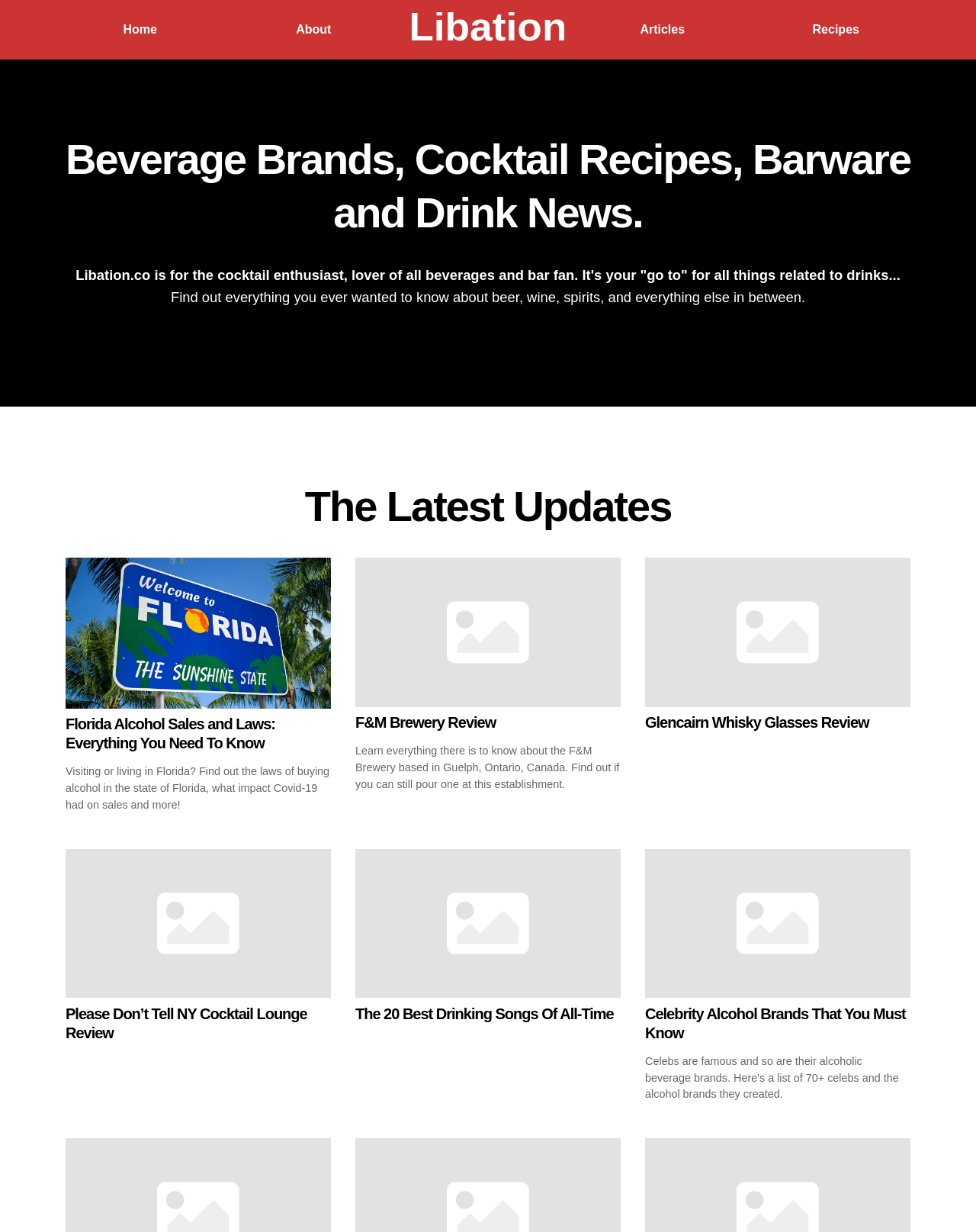Could you locate the bounding box coordinates for the section that should be clicked to accomplish this task: "Go to the Home page".

[0.126, 0.019, 0.161, 0.029]